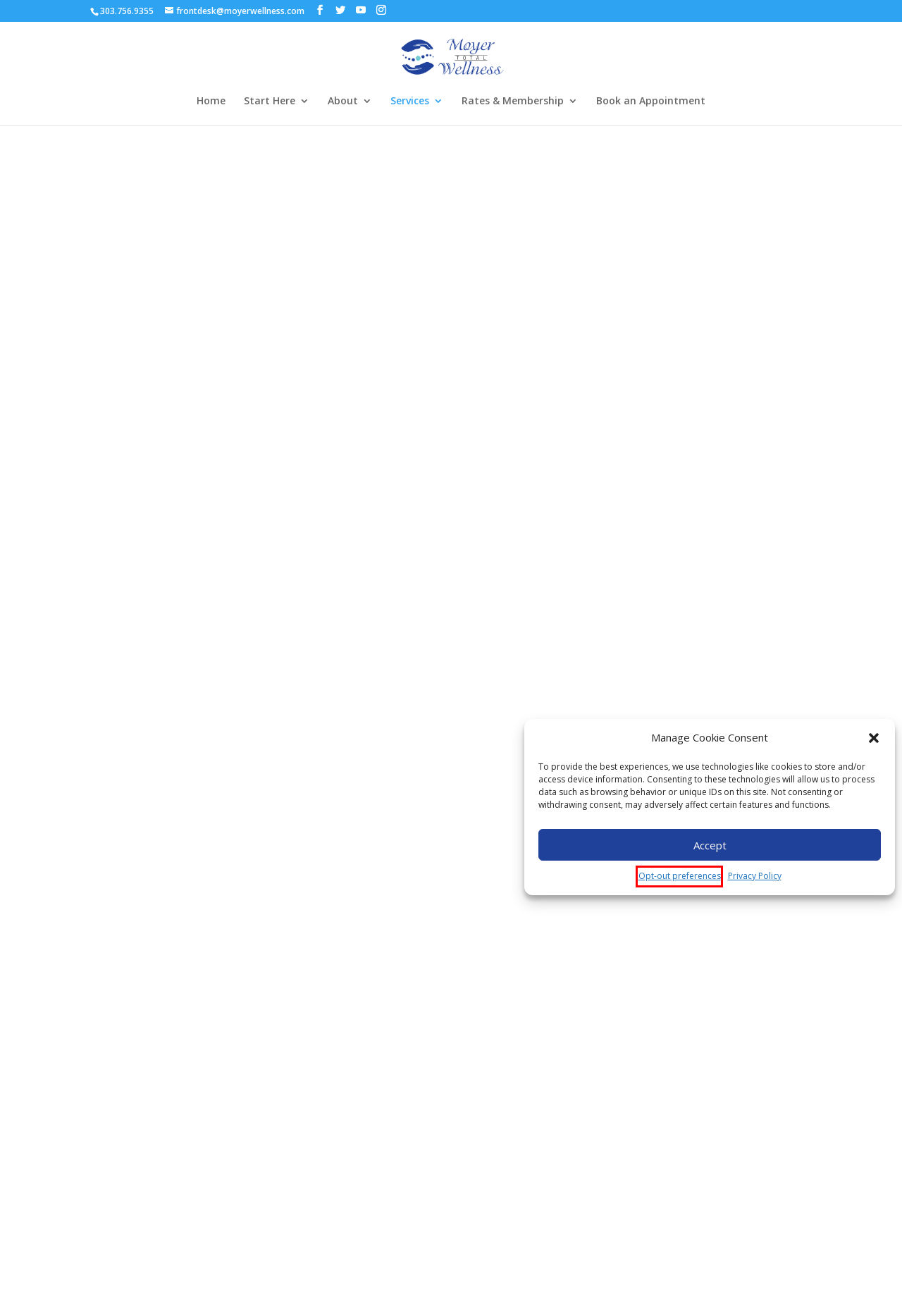Observe the screenshot of a webpage with a red bounding box around an element. Identify the webpage description that best fits the new page after the element inside the bounding box is clicked. The candidates are:
A. Rates - Moyer Total Wellness
B. Terms and Conditions - Moyer Total Wellness
C. Privacy Policy - Moyer Total Wellness
D. Denver's Leading Health and Wellness Center | Moyer Total Wellness
E. Muscle Group of the Week: Triceps | Moyer Total Wellness
F. Opt-out preferences - Moyer Total Wellness
G. Muscle Group of the Week: Biceps | Moyer Total Wellness
H. Schedule A Massage Online - Moyer Total Wellness

F